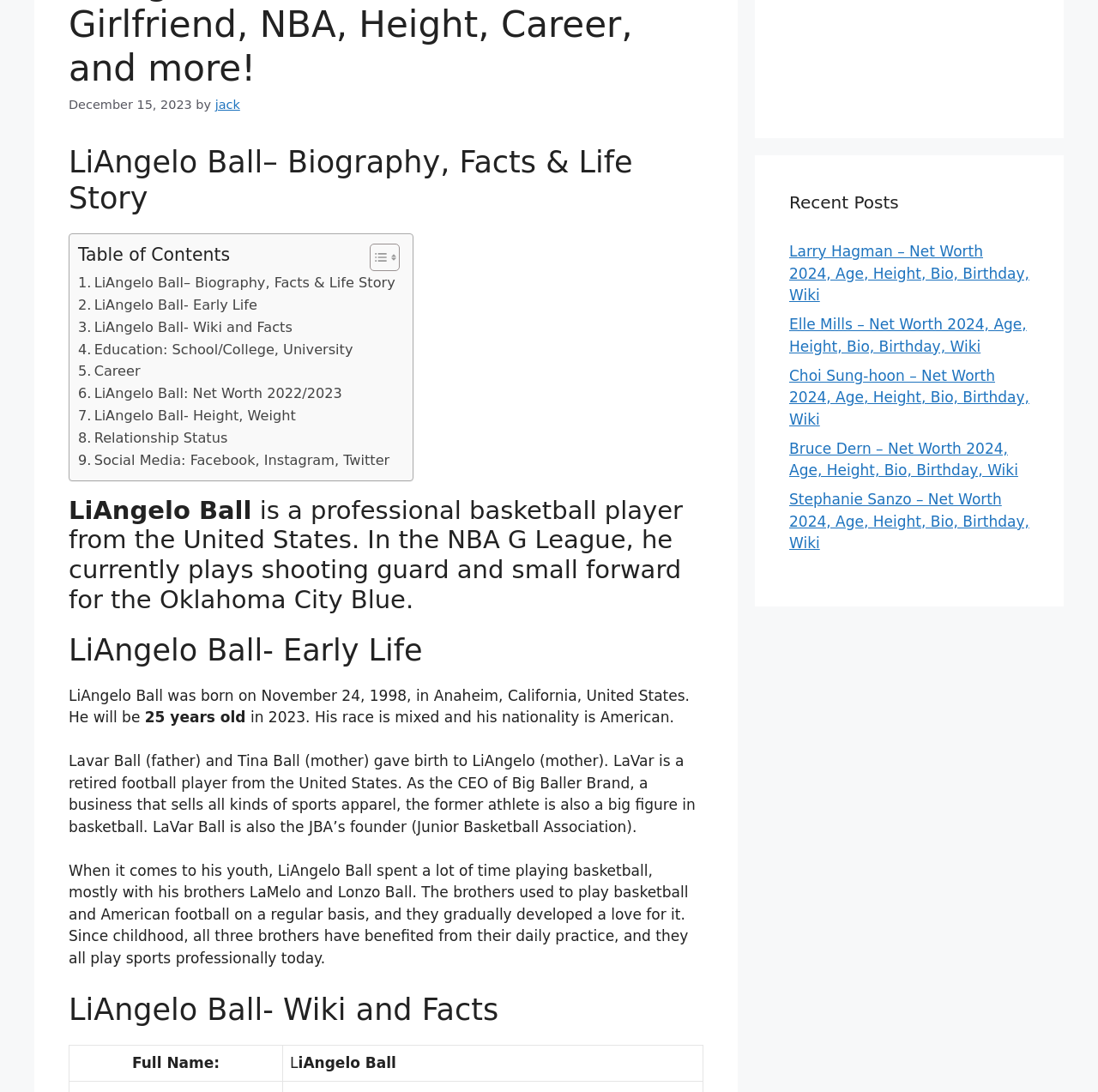Find the bounding box coordinates for the UI element whose description is: "Learn more about troubleshooting WordPress.". The coordinates should be four float numbers between 0 and 1, in the format [left, top, right, bottom].

None